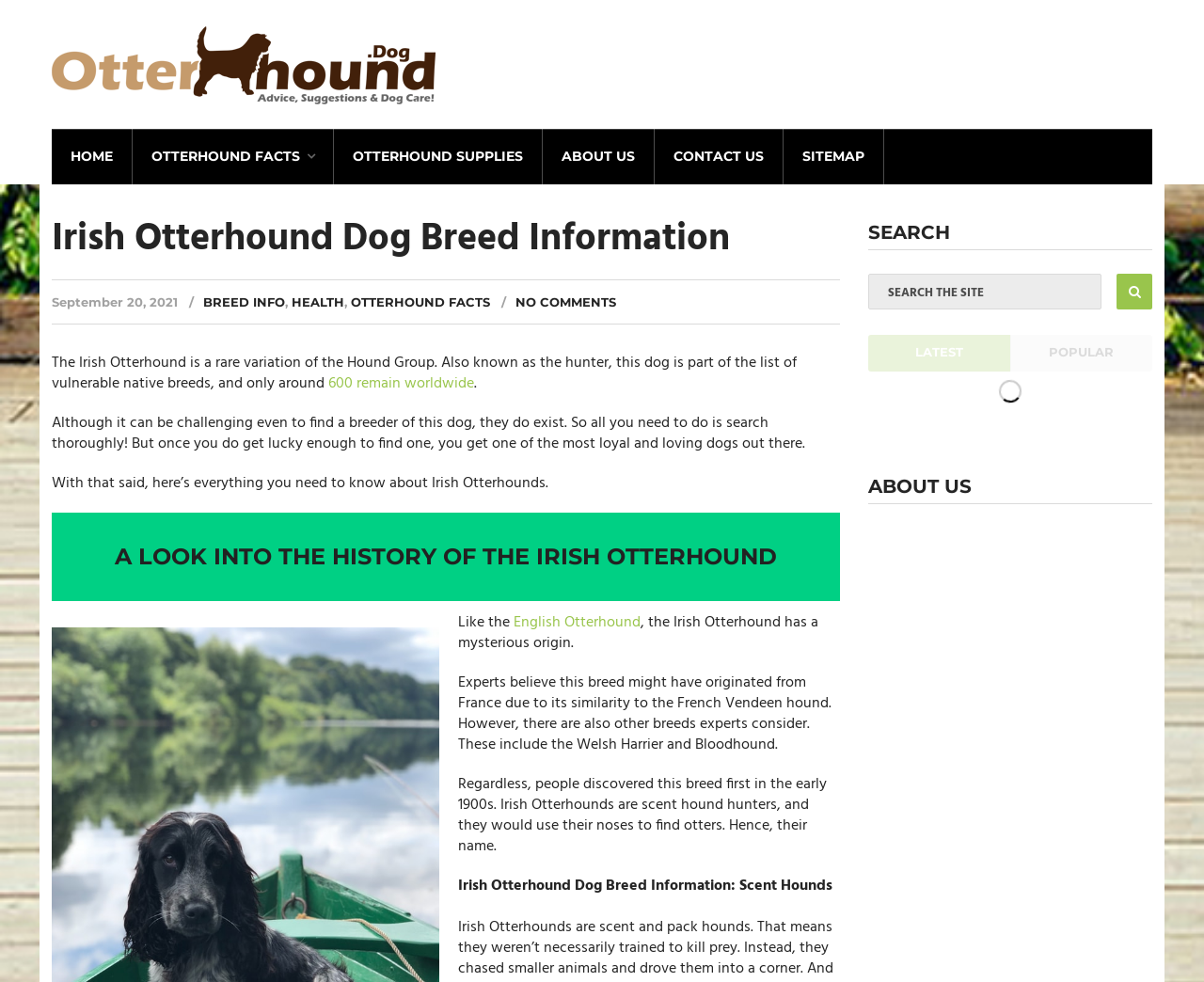How many Irish Otterhounds remain worldwide?
With the help of the image, please provide a detailed response to the question.

I found the answer in the text 'Although it can be challenging even to find a breeder of this dog, they do exist. So all you need to do is search thoroughly! But once you do get lucky enough to find one, you get one of the most loyal and loving dogs out there. 600 remain worldwide.'